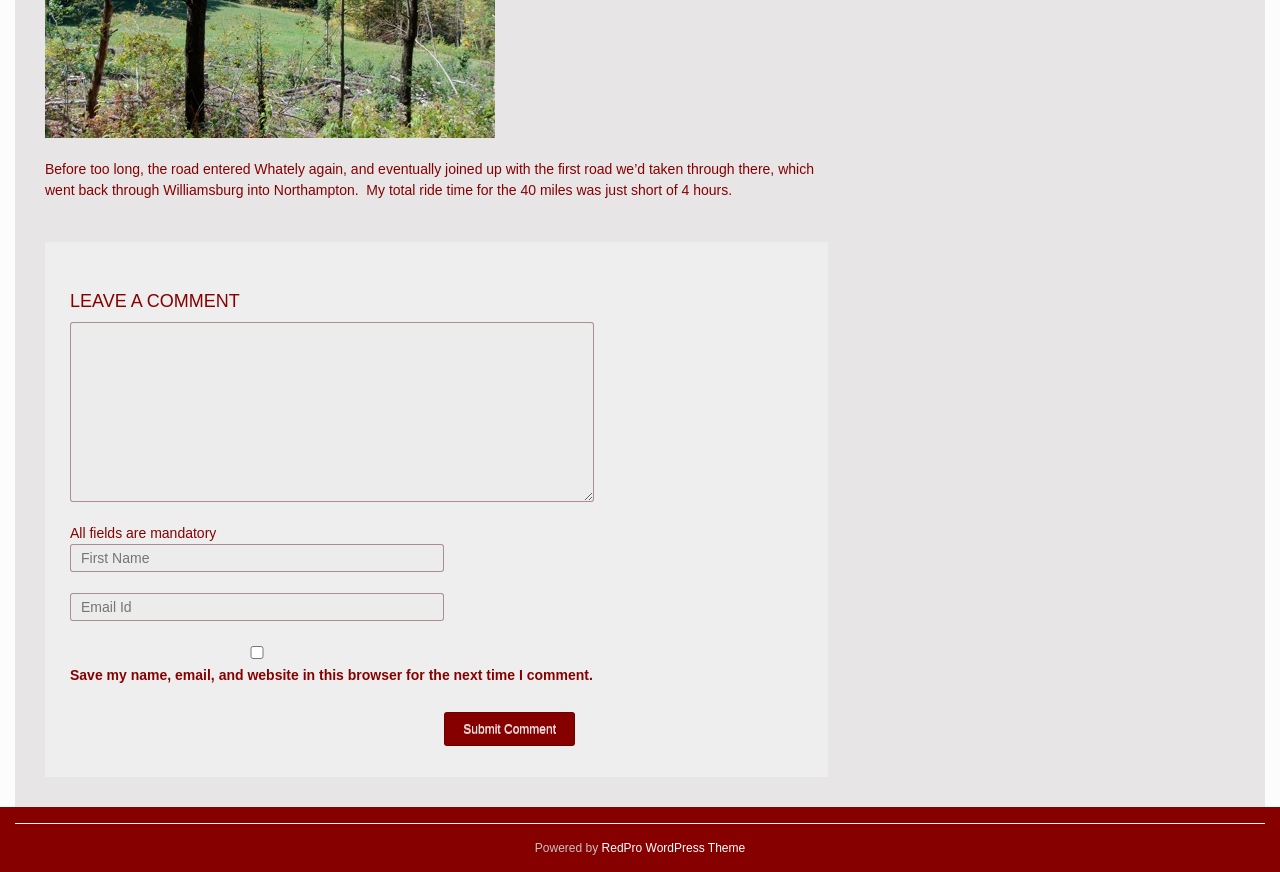Provide your answer in a single word or phrase: 
How long did the ride take?

4 hours